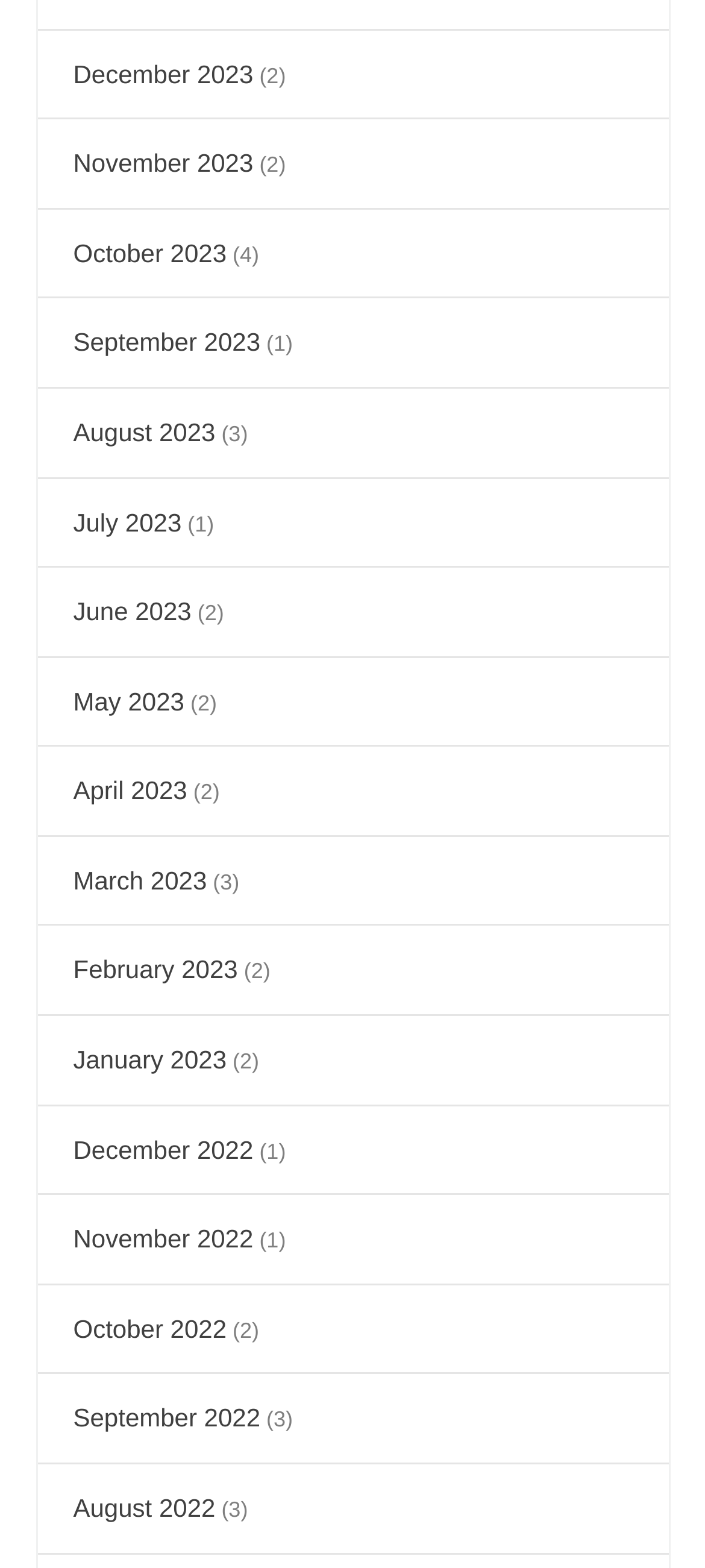Examine the screenshot and answer the question in as much detail as possible: What is the earliest month listed?

I looked at the link elements with month names and found that August 2022 is the earliest month listed, based on its position at the bottom of the list.